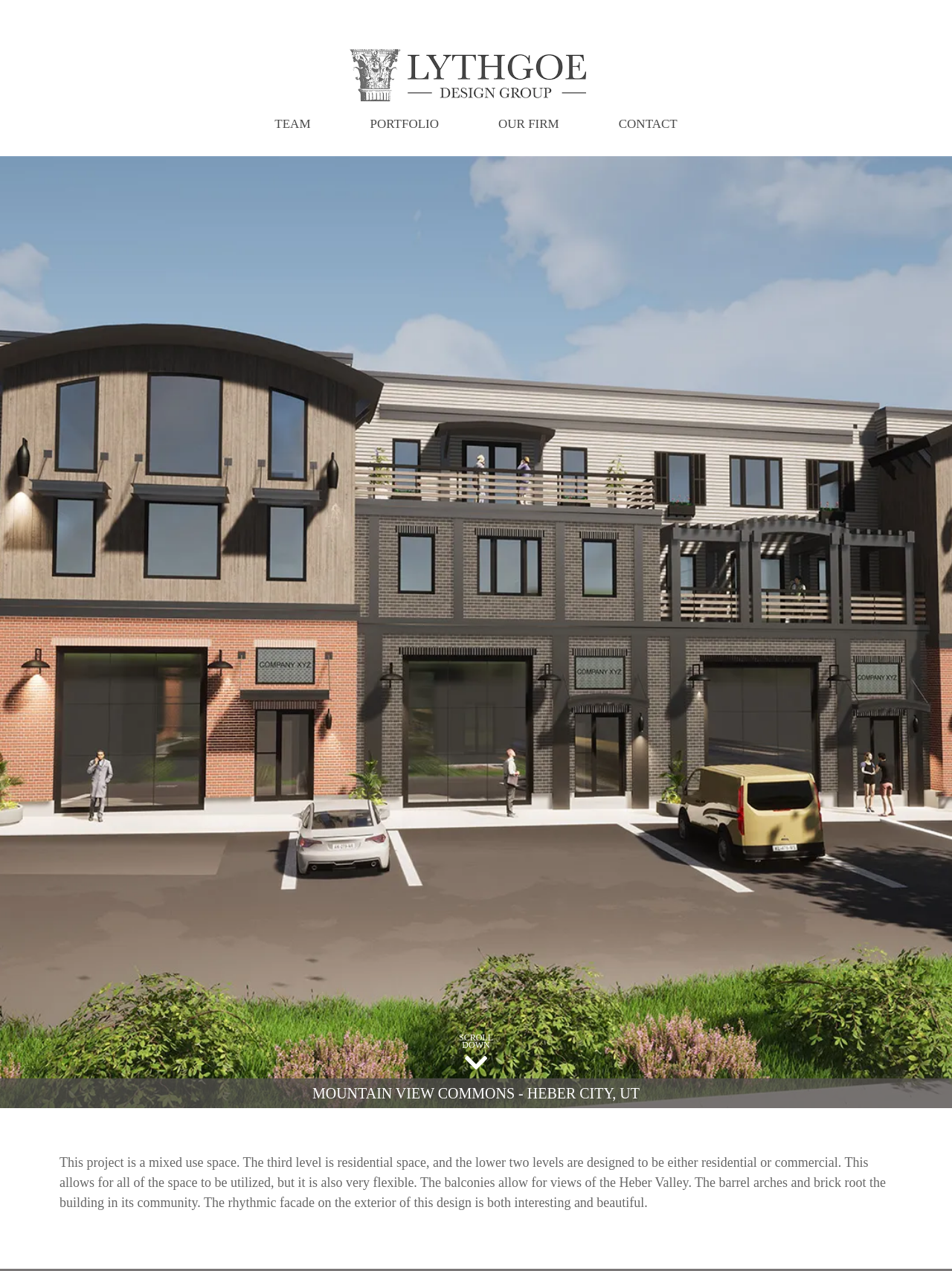Predict the bounding box of the UI element based on this description: "Team".

[0.257, 0.084, 0.357, 0.111]